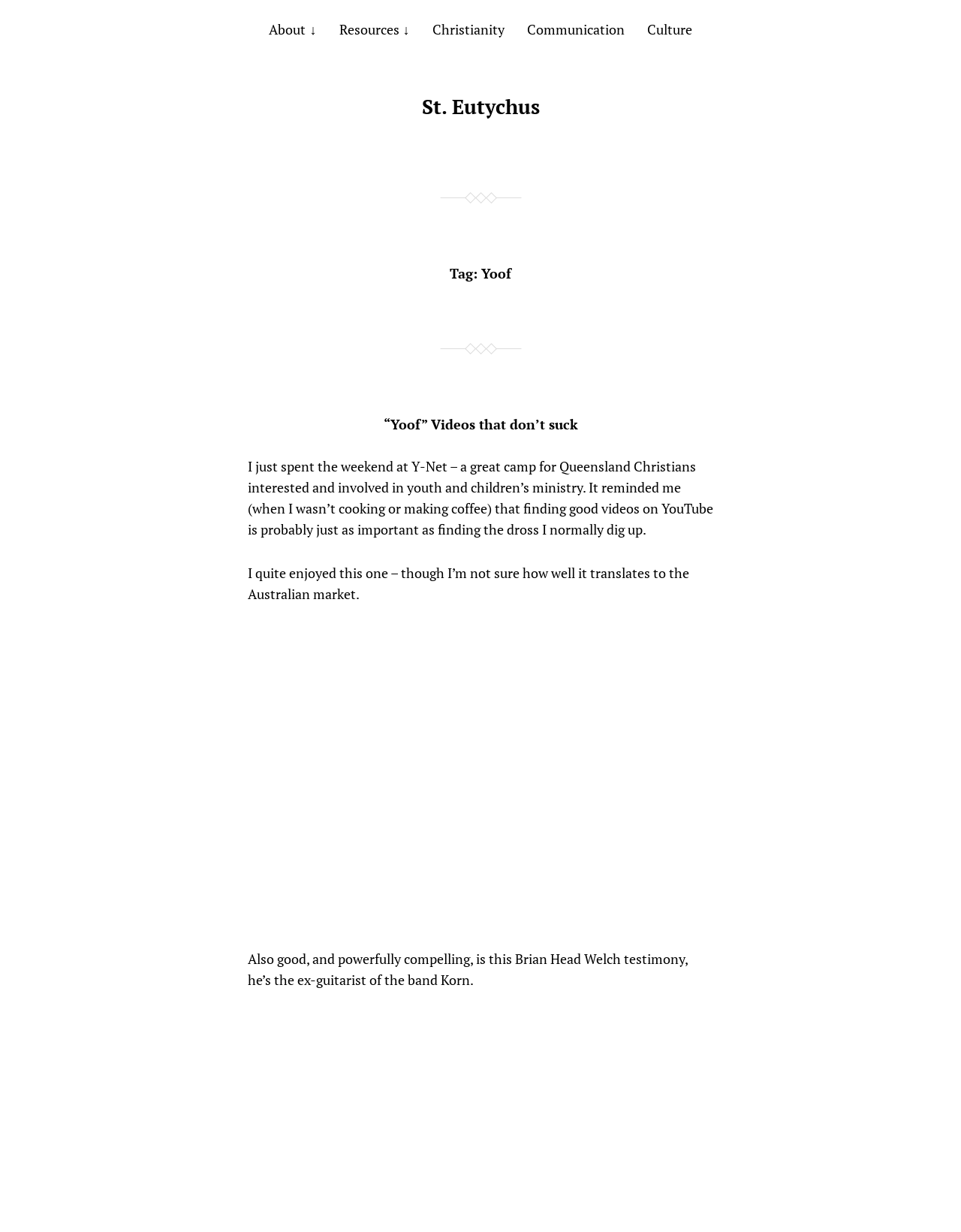Extract the bounding box coordinates for the UI element described by the text: "Culture". The coordinates should be in the form of [left, top, right, bottom] with values between 0 and 1.

[0.673, 0.016, 0.72, 0.031]